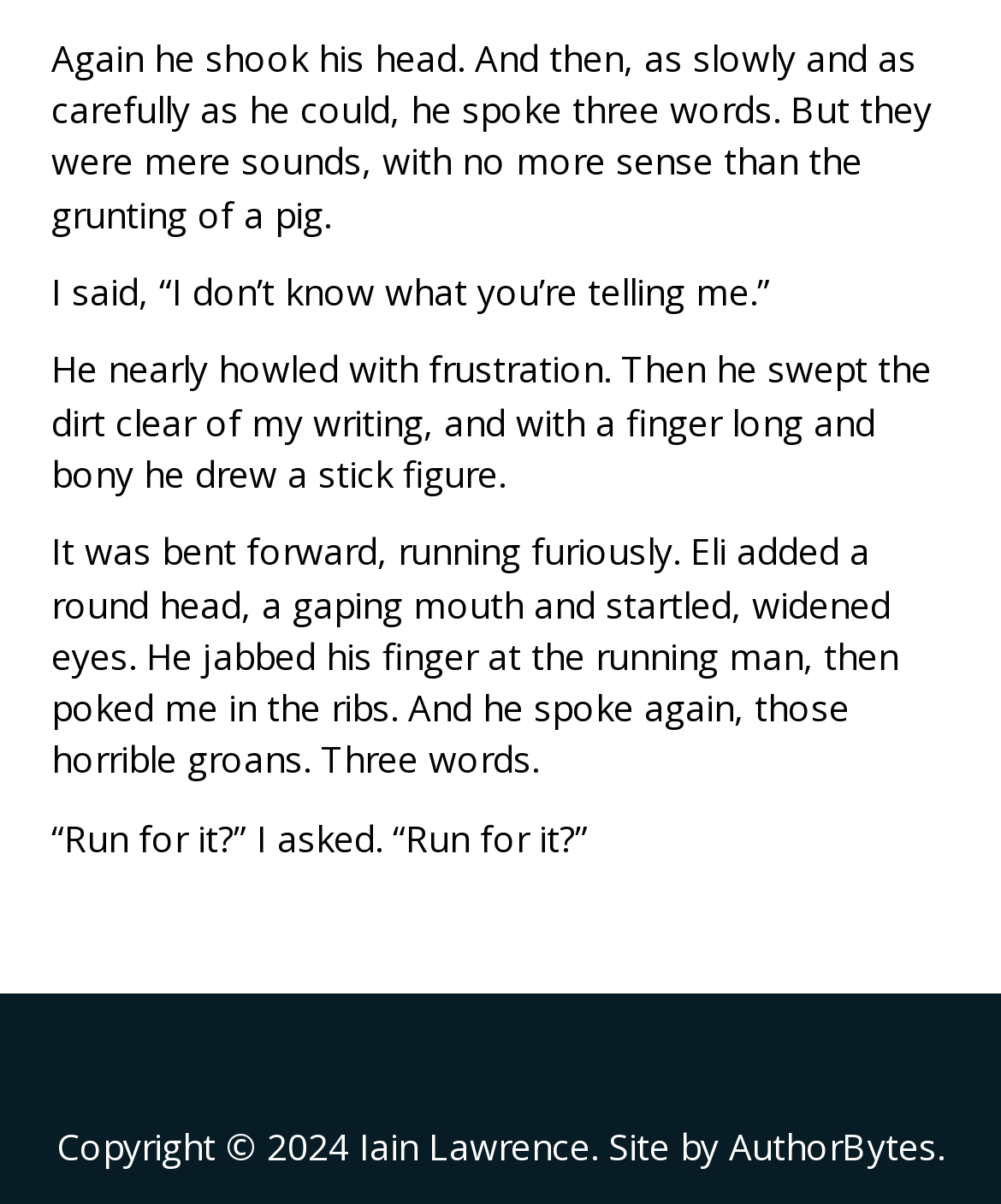Give a concise answer of one word or phrase to the question: 
What is the website developer's company name?

AuthorBytes